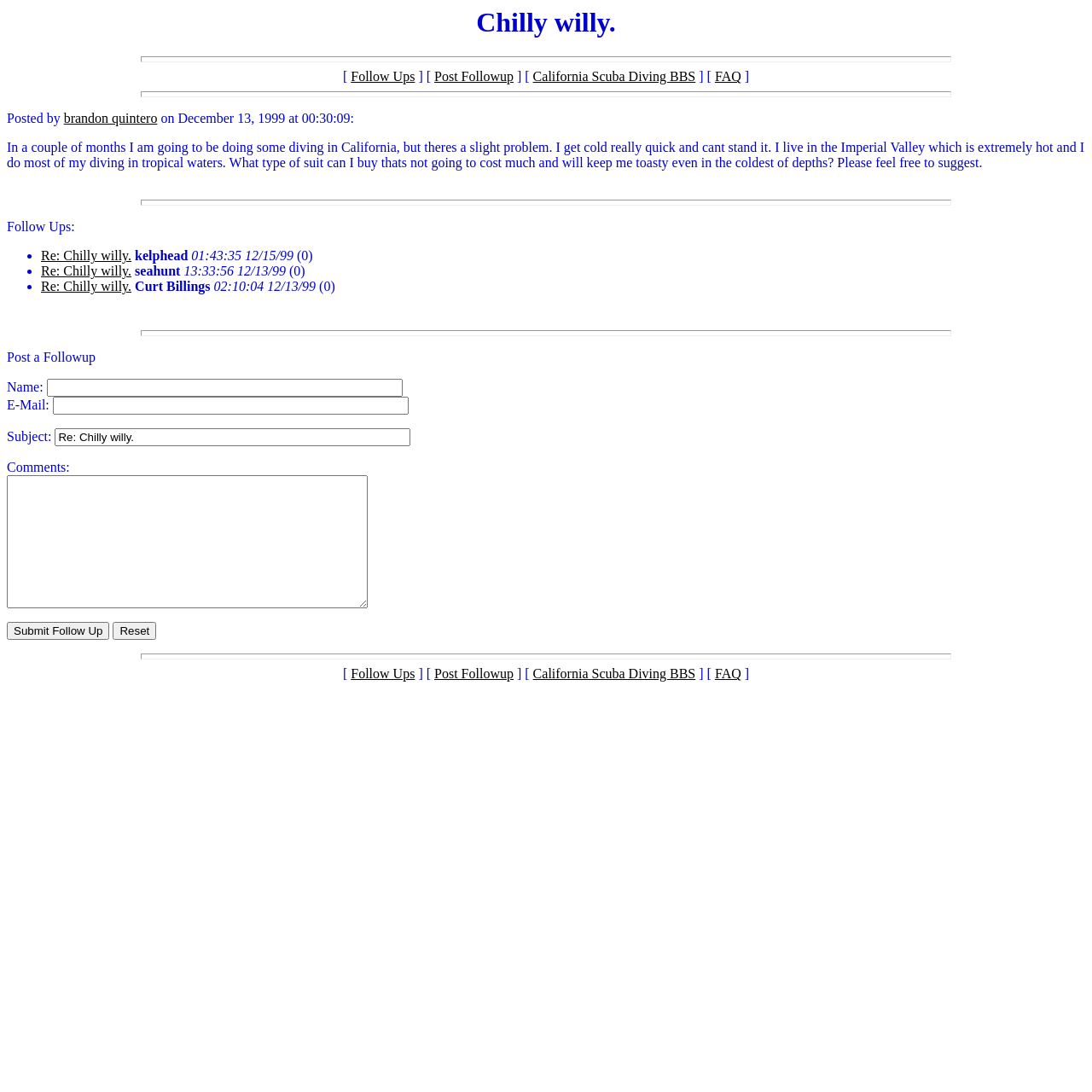Determine the bounding box coordinates of the region that needs to be clicked to achieve the task: "Click on the 'California Scuba Diving BBS' link".

[0.488, 0.064, 0.637, 0.077]